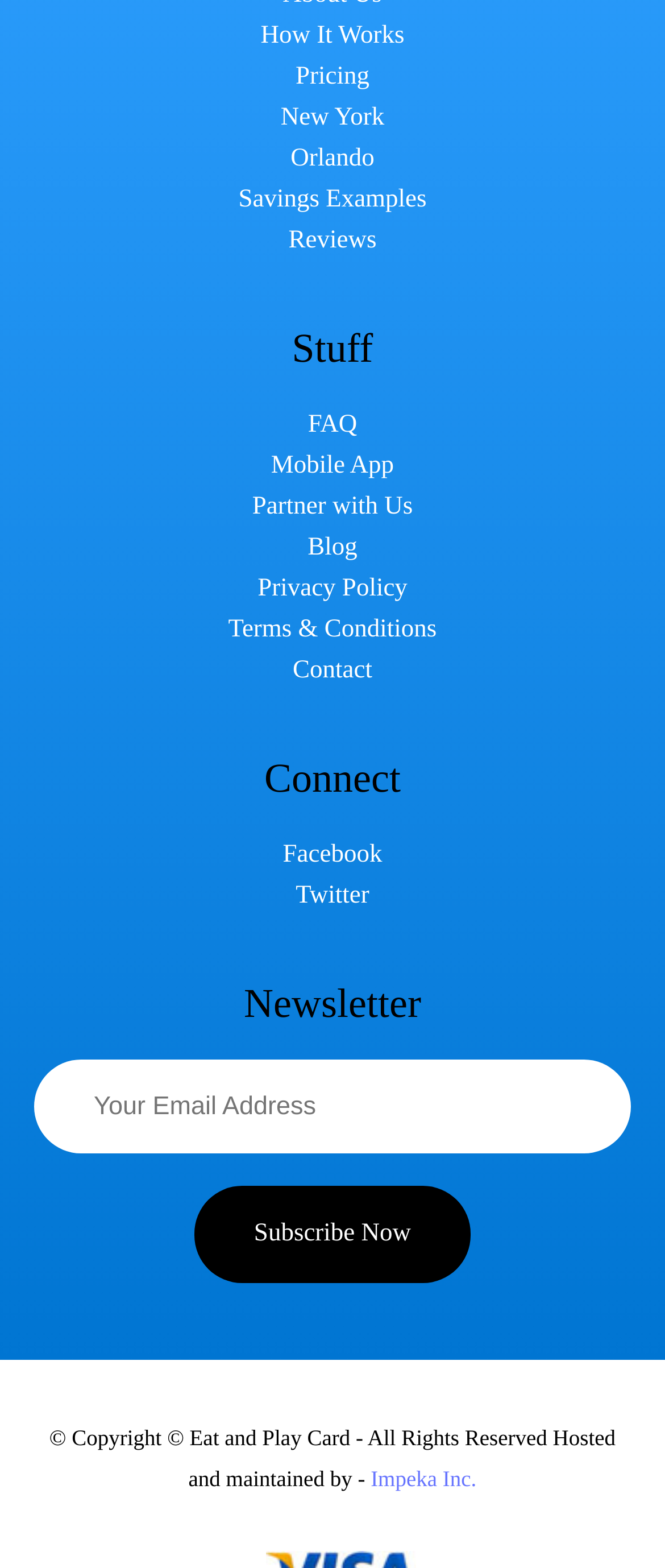Please specify the bounding box coordinates of the clickable section necessary to execute the following command: "Read the reviews".

[0.434, 0.145, 0.566, 0.162]